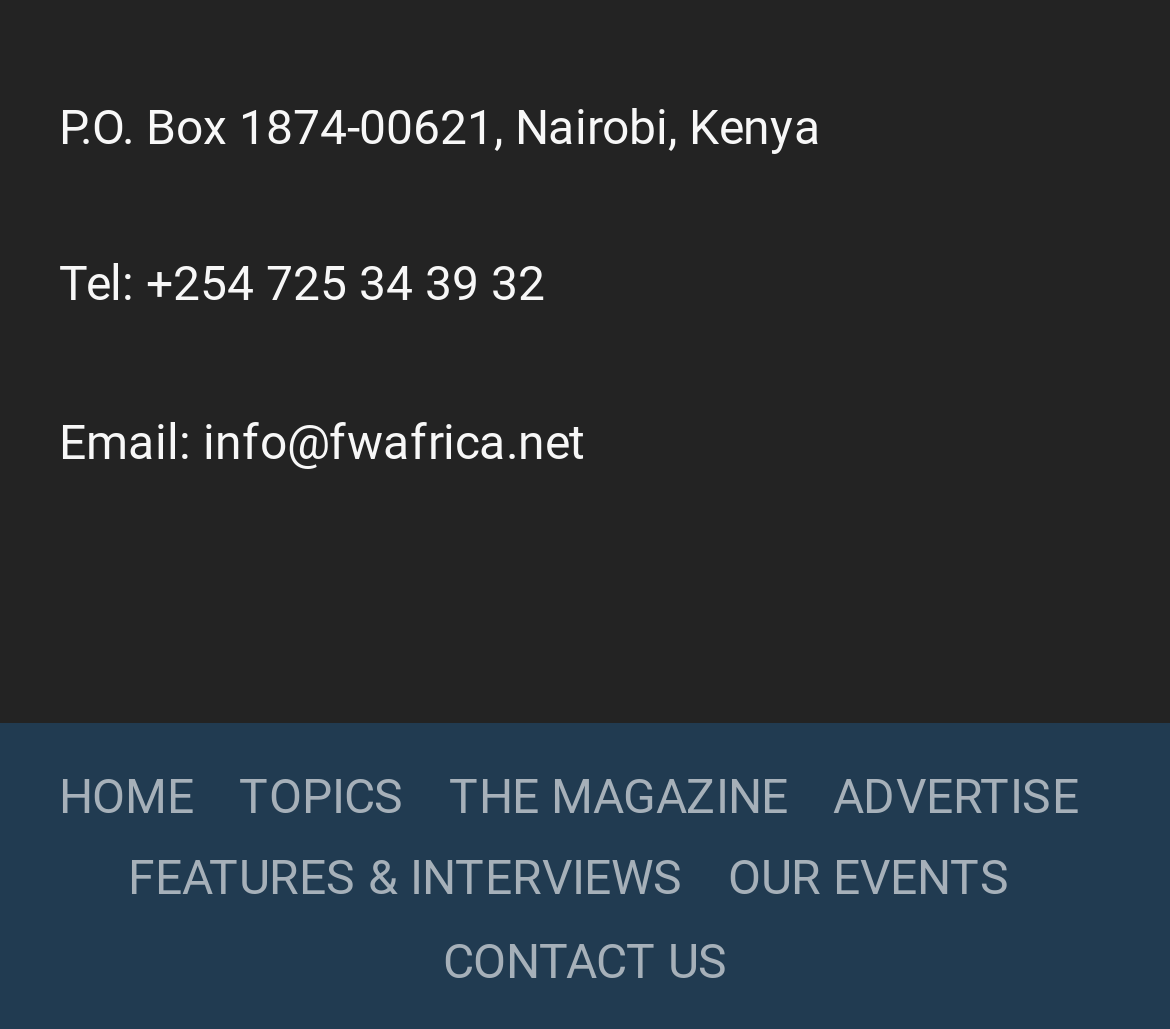What is the email address of the organization?
Look at the screenshot and give a one-word or phrase answer.

info@fwafrica.net